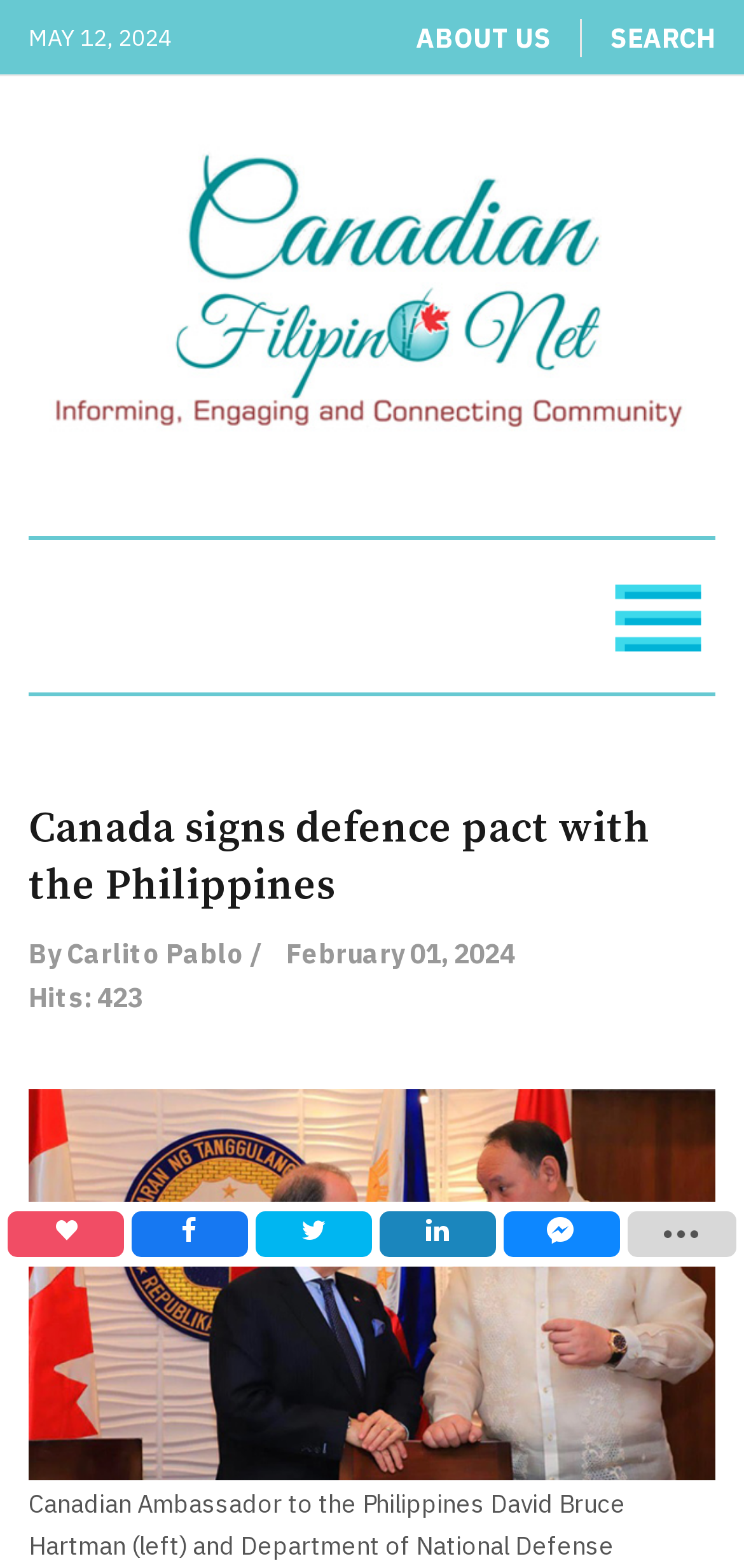What is the name of the author of the article?
Refer to the image and give a detailed answer to the query.

I found the name of the author by looking at the 'Written by:' section, which is a DescriptionListDetail element, and it contains a StaticText element with the text 'By Carlito Pablo /'.